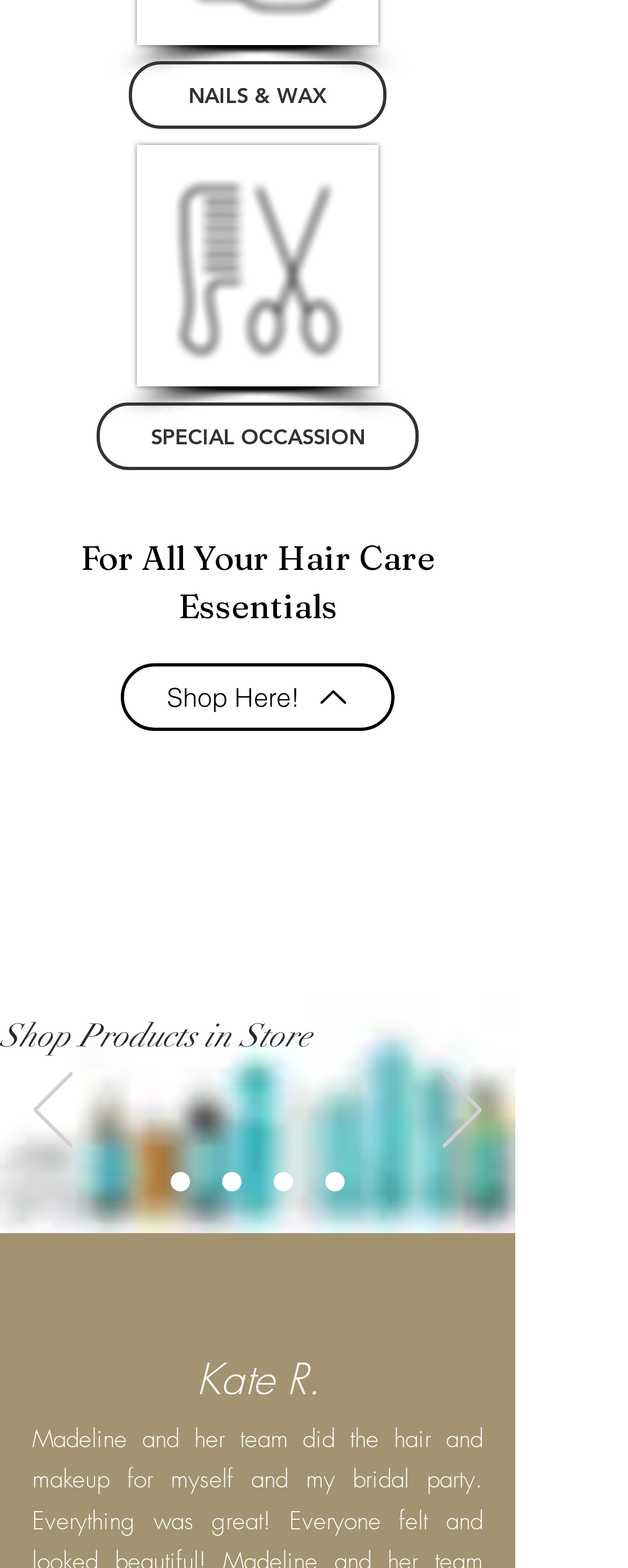Answer the question with a brief word or phrase:
What type of occasion is mentioned?

Special occasion